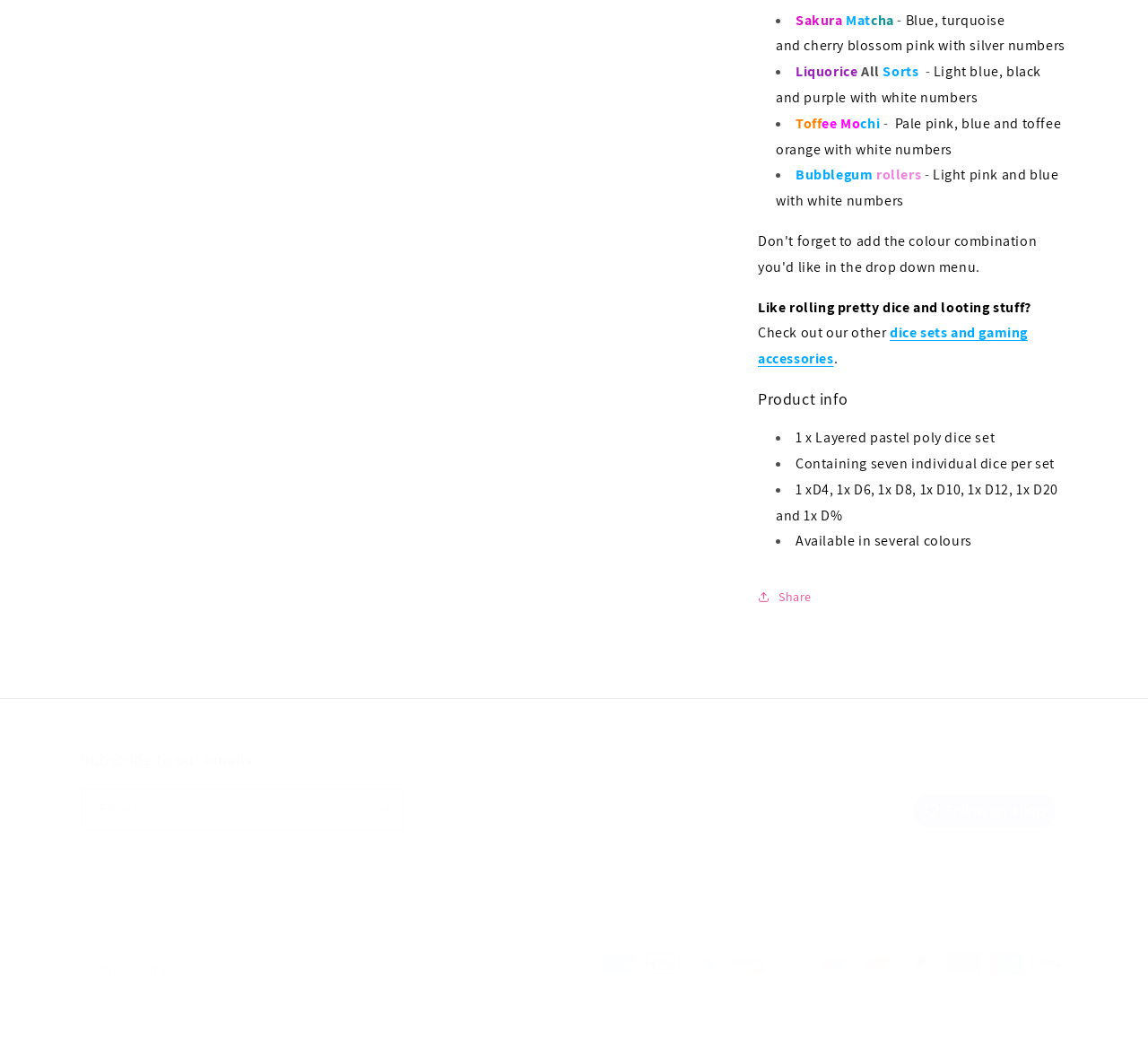What payment methods are accepted?
Provide a detailed answer to the question using information from the image.

I found the answer by looking at the section 'Payment methods', where multiple payment method logos are displayed, including American Express, Apple Pay, Diners Club, and more.